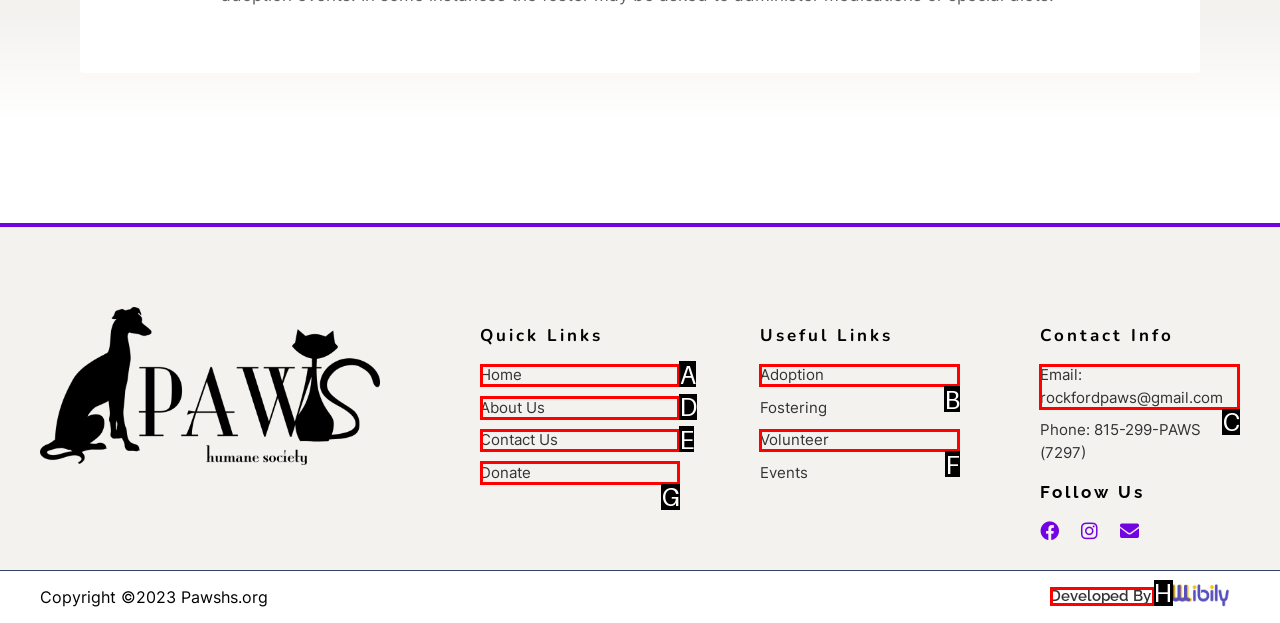Select the option that matches this description: About Us
Answer by giving the letter of the chosen option.

D